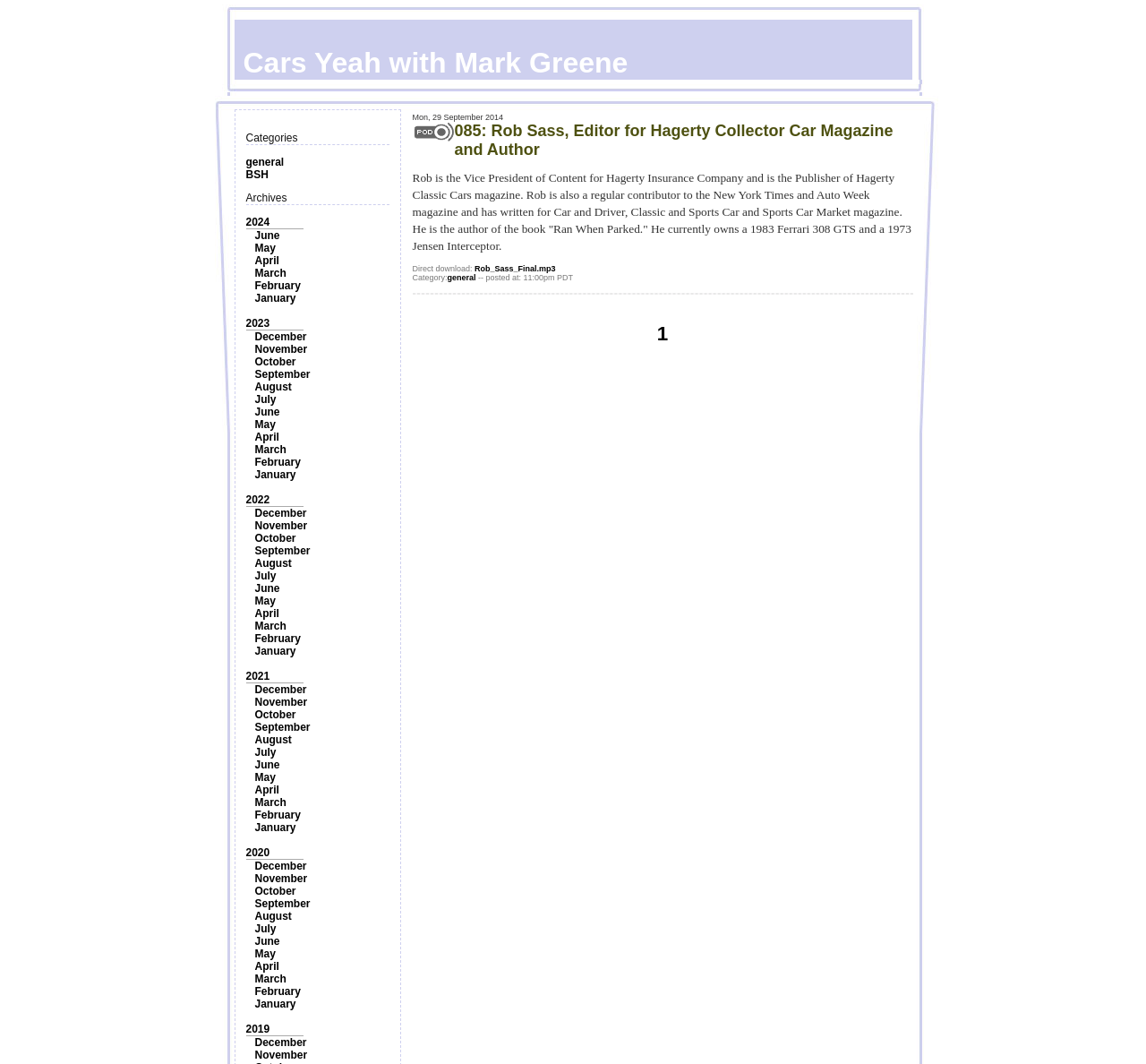Could you highlight the region that needs to be clicked to execute the instruction: "View the archives for 2024"?

[0.214, 0.203, 0.235, 0.215]